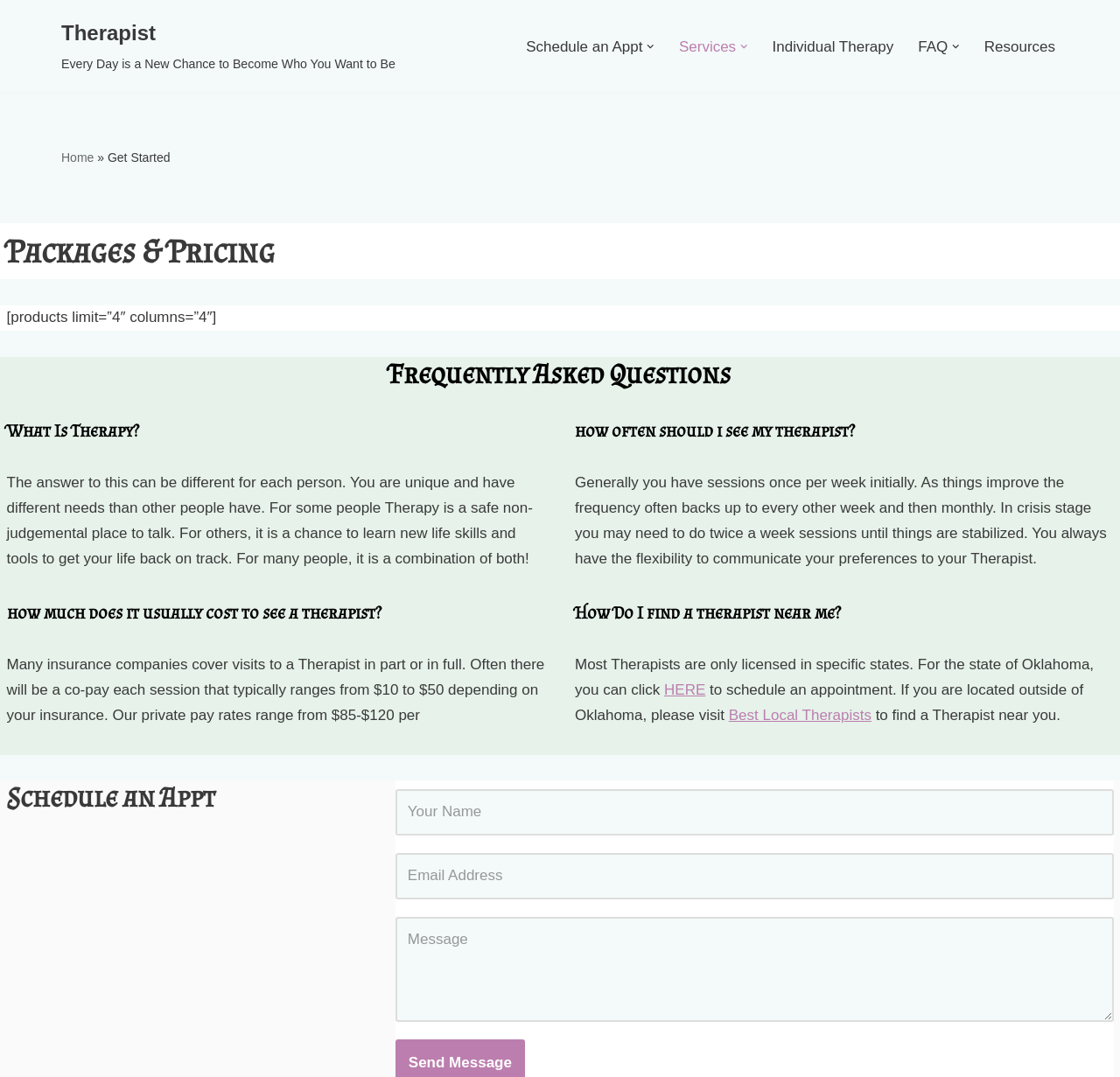Bounding box coordinates are given in the format (top-left x, top-left y, bottom-right x, bottom-right y). All values should be floating point numbers between 0 and 1. Provide the bounding box coordinate for the UI element described as: parent_node: Message * name="wpforms[fields][2]" placeholder="Message"

[0.353, 0.852, 0.994, 0.949]